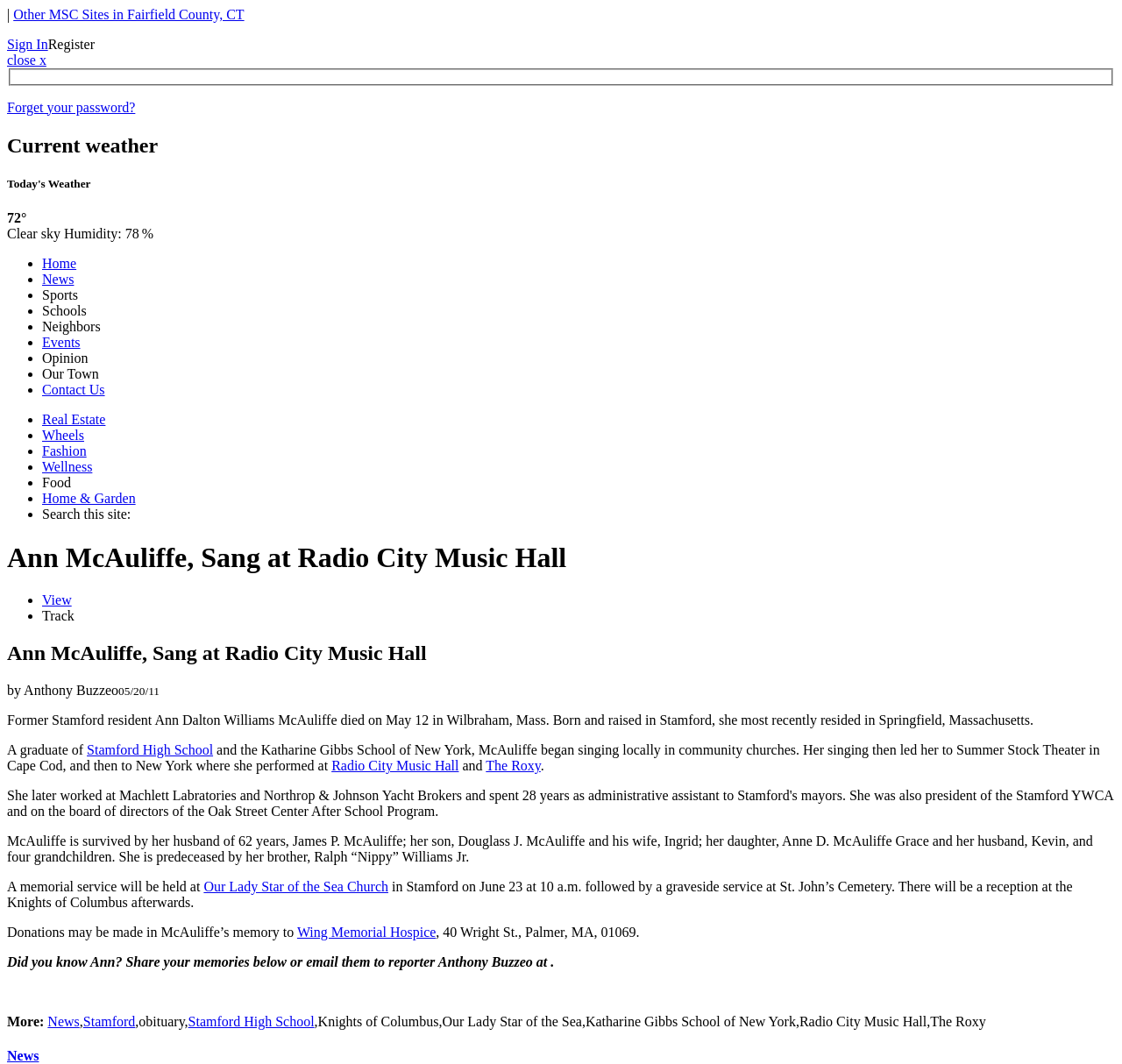Highlight the bounding box coordinates of the element you need to click to perform the following instruction: "Contact Us."

[0.038, 0.359, 0.093, 0.373]